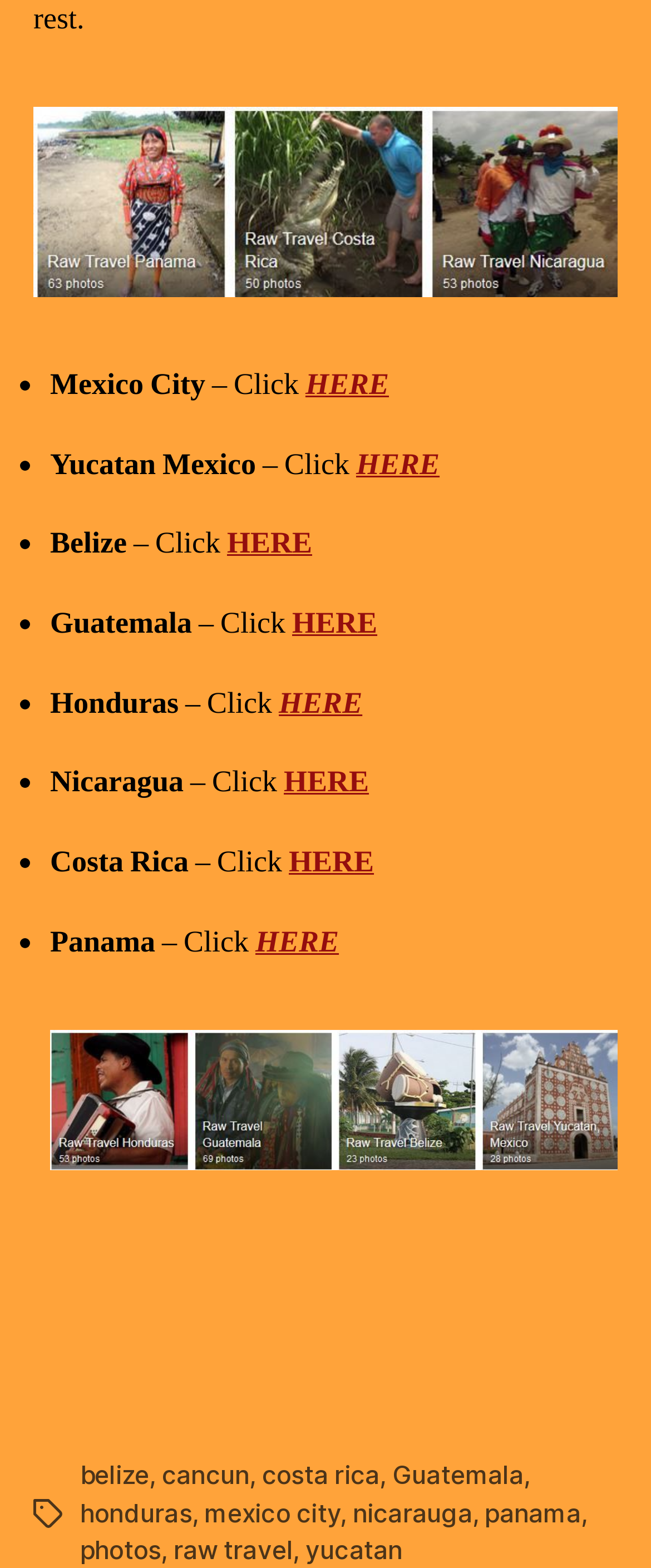Locate the UI element that matches the description honduras in the webpage screenshot. Return the bounding box coordinates in the format (top-left x, top-left y, bottom-right x, bottom-right y), with values ranging from 0 to 1.

[0.123, 0.955, 0.295, 0.975]